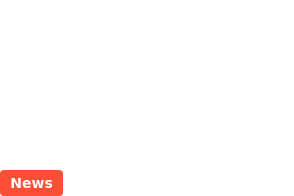Refer to the image and answer the question with as much detail as possible: What type of news does the button provide access to?

The 'News' button provides access to recent news and articles pertaining to developments in the transportation sector, particularly regarding ride-sharing and legal matters involving companies like Taxify and Uber.